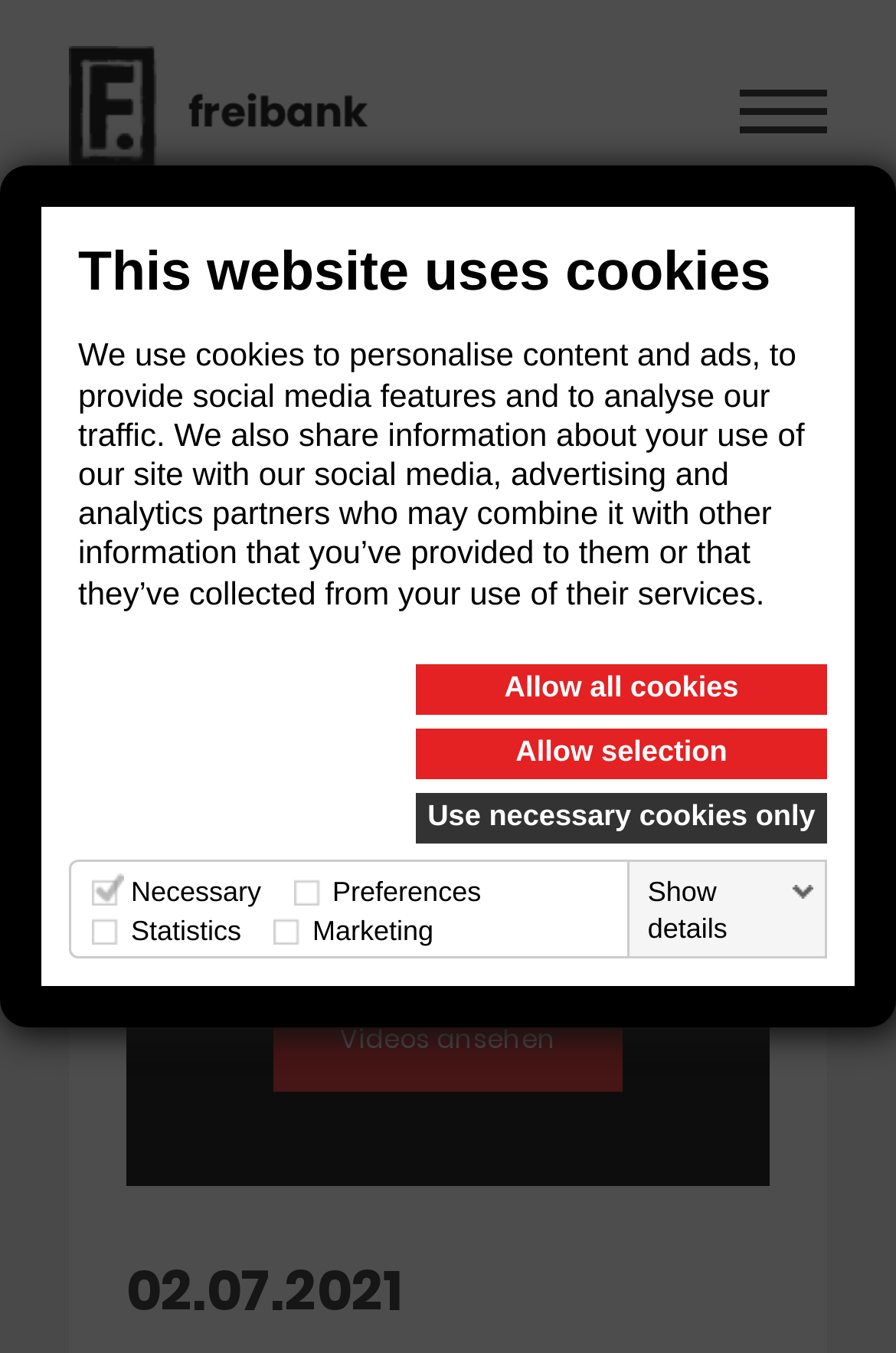Please determine the bounding box coordinates of the element to click in order to execute the following instruction: "Open Spotify". The coordinates should be four float numbers between 0 and 1, specified as [left, top, right, bottom].

[0.908, 0.289, 0.974, 0.454]